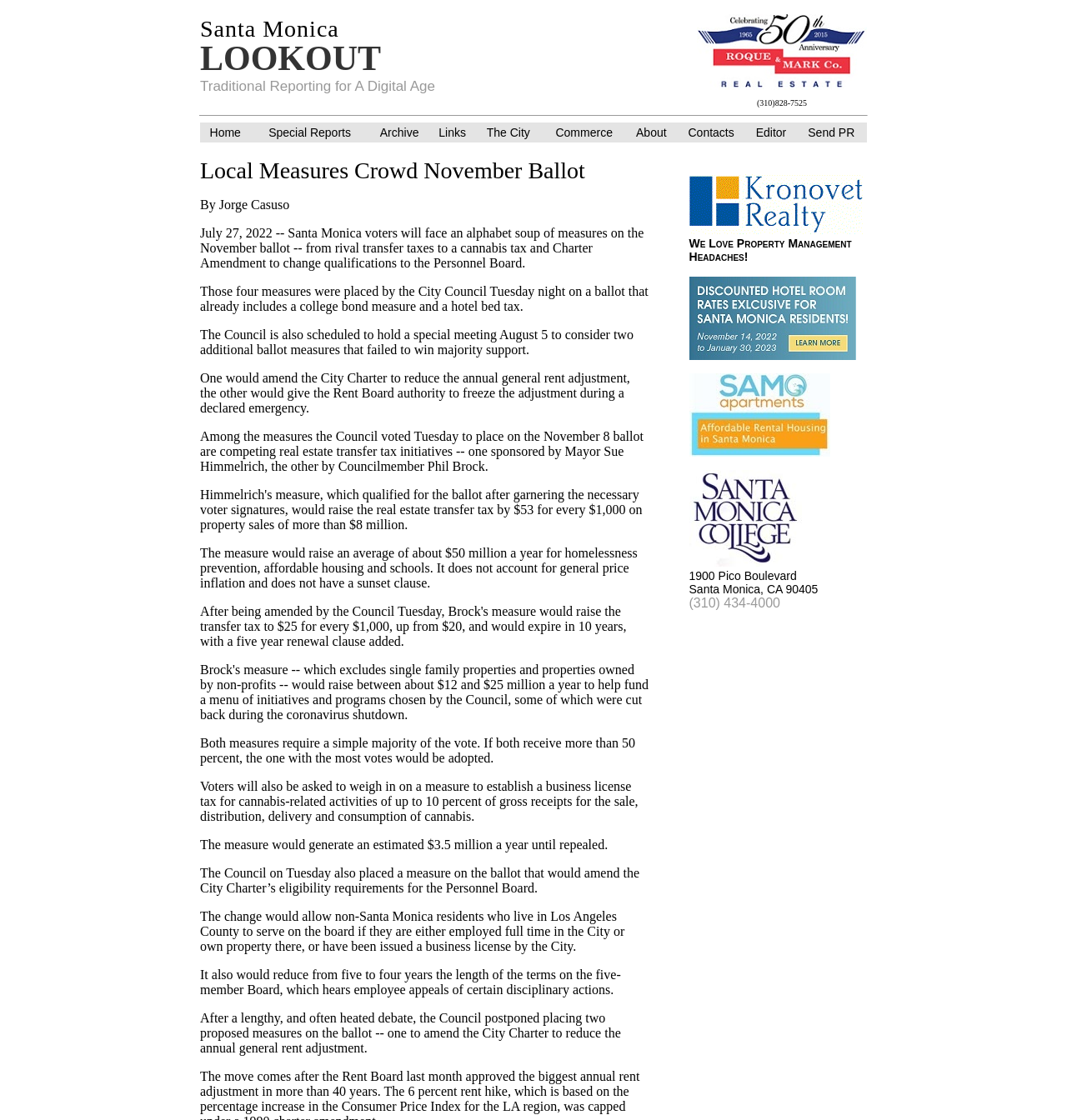From the given element description: "parent_node: 1900 Pico Boulevard", find the bounding box for the UI element. Provide the coordinates as four float numbers between 0 and 1, in the order [left, top, right, bottom].

[0.646, 0.496, 0.751, 0.508]